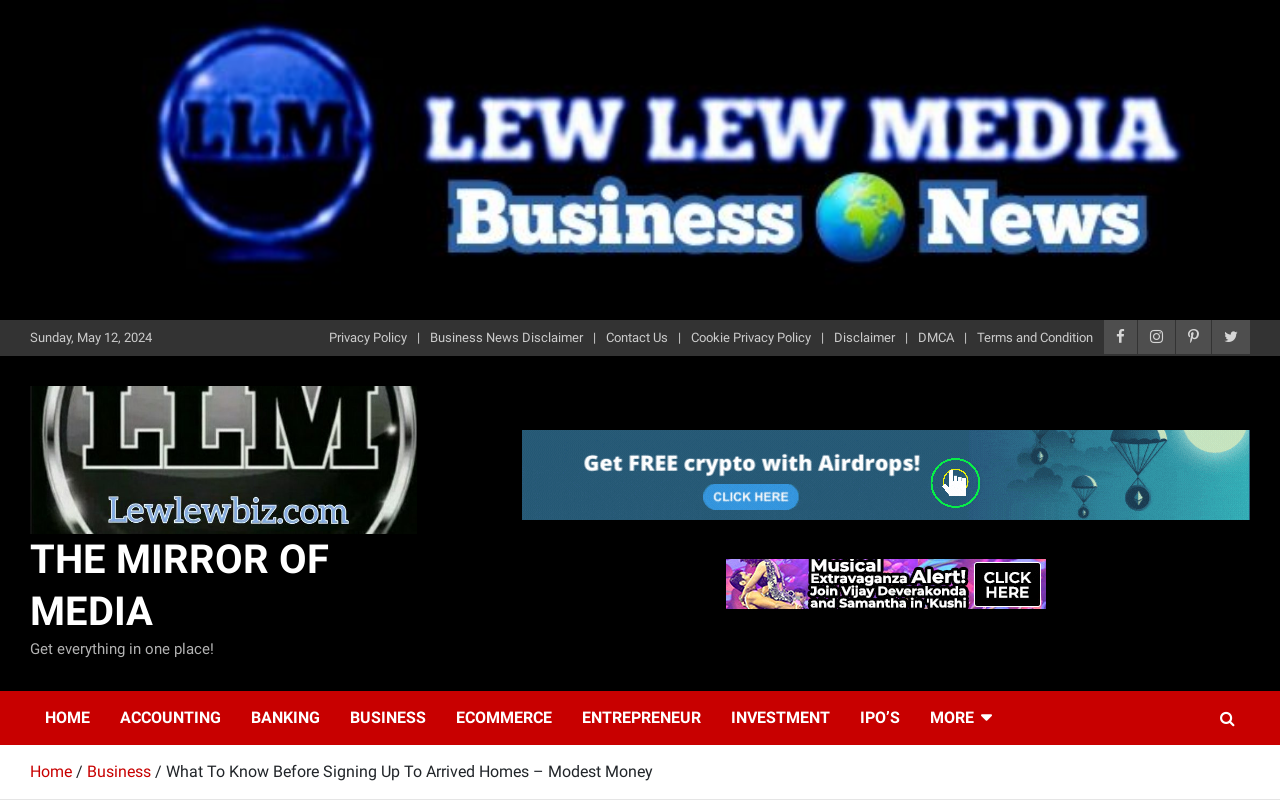How many navigation links are available?
Please ensure your answer to the question is detailed and covers all necessary aspects.

I counted the navigation links on the webpage, which are located at the bottom of the page, and found nine links: 'HOME', 'ACCOUNTING', 'BANKING', 'BUSINESS', 'ECOMMERCE', 'ENTREPRENEUR', 'INVESTMENT', 'IPO’S', and 'MORE'.